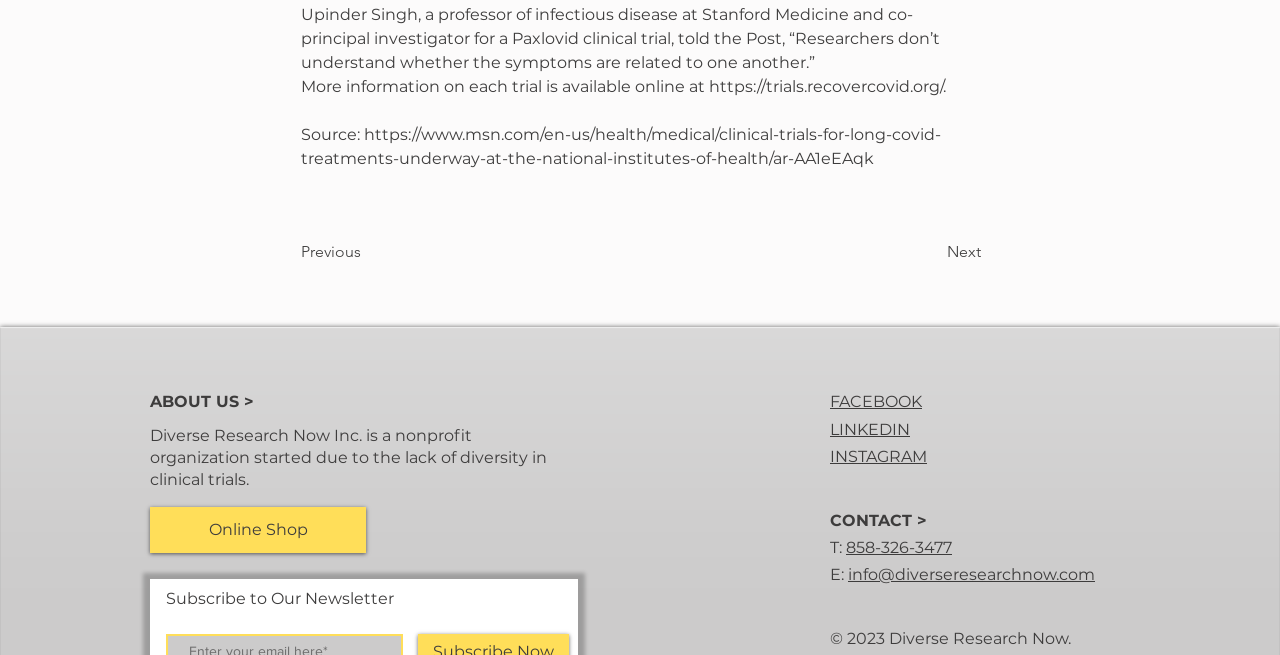Determine the bounding box coordinates of the target area to click to execute the following instruction: "Subscribe to the newsletter."

[0.13, 0.899, 0.308, 0.928]